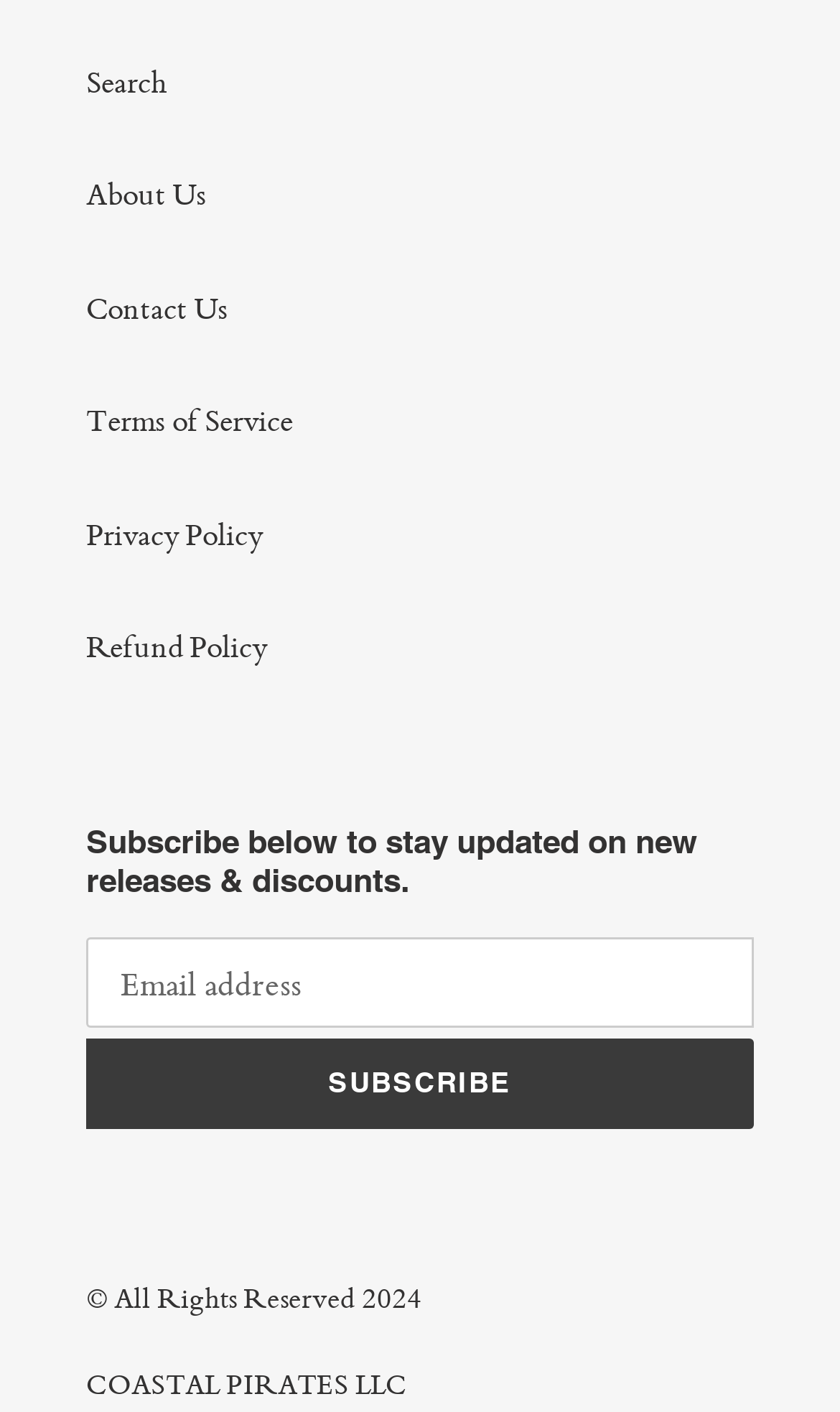How many links are in the top section?
Please give a detailed and elaborate explanation in response to the question.

The top section of the webpage contains links to 'Search', 'About Us', 'Contact Us', 'Terms of Service', and 'Privacy Policy', totaling 5 links.